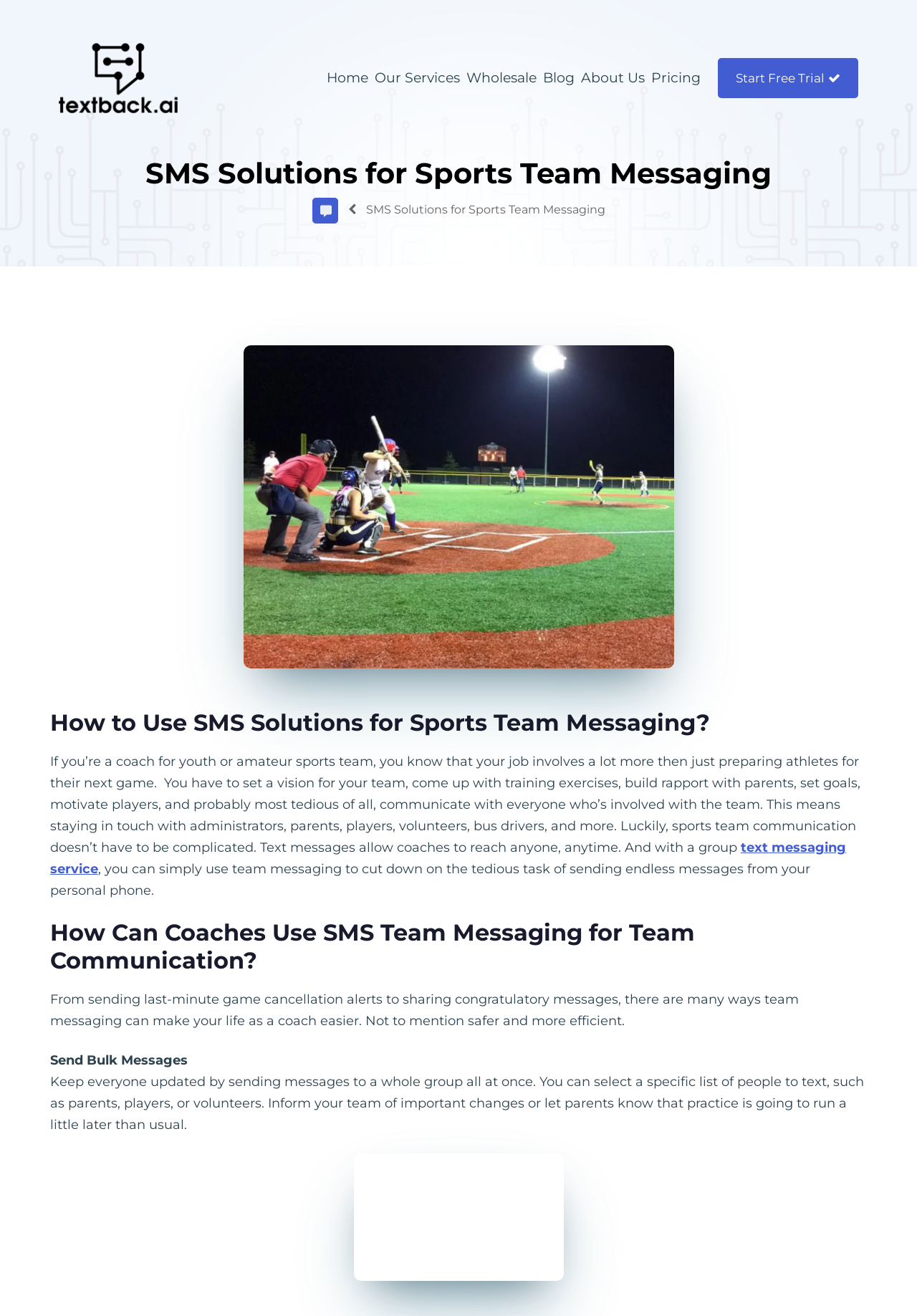Identify the bounding box for the element characterized by the following description: "alt="Textback"".

[0.34, 0.154, 0.368, 0.165]